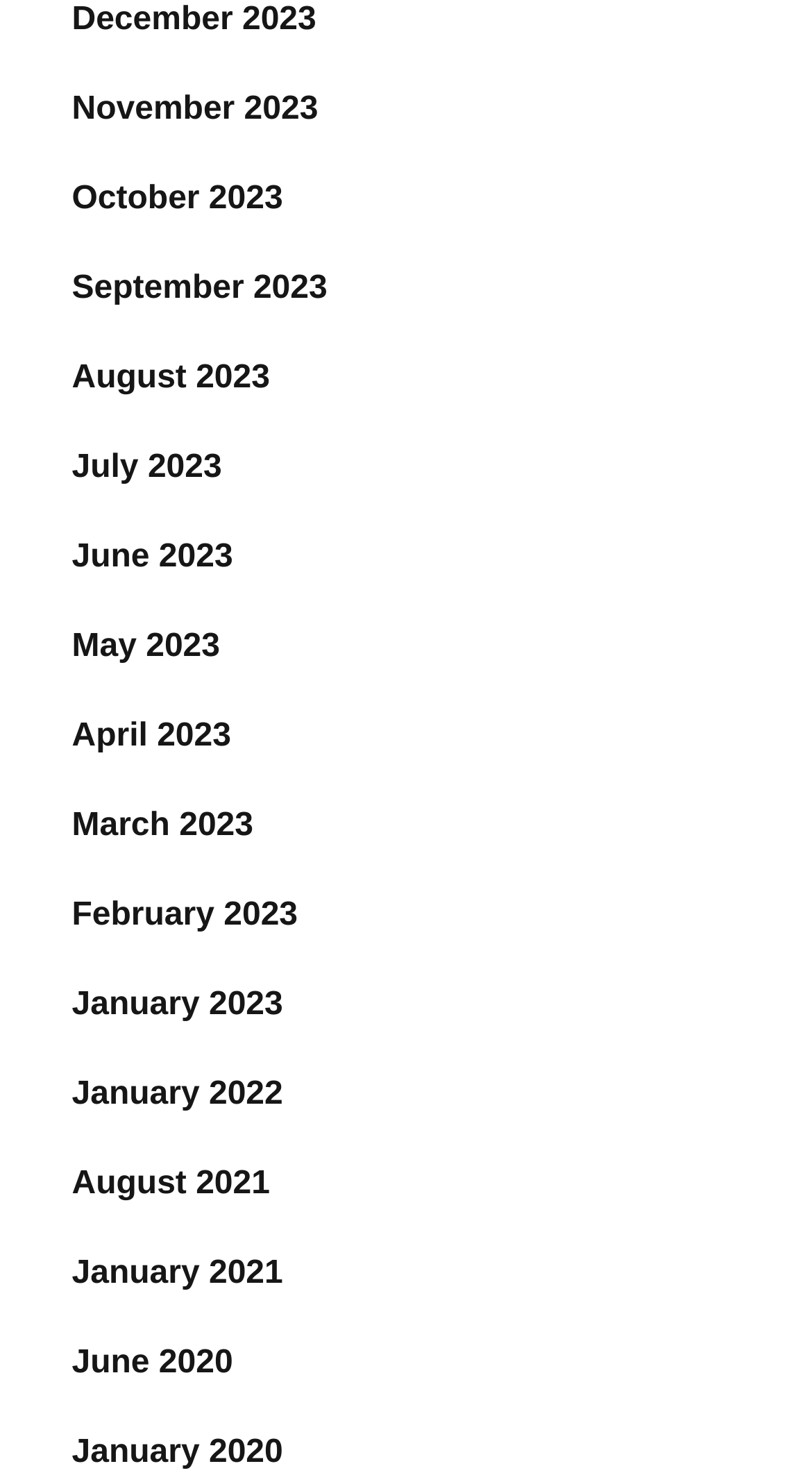Determine the bounding box coordinates of the region I should click to achieve the following instruction: "View November 2023". Ensure the bounding box coordinates are four float numbers between 0 and 1, i.e., [left, top, right, bottom].

[0.088, 0.062, 0.392, 0.085]